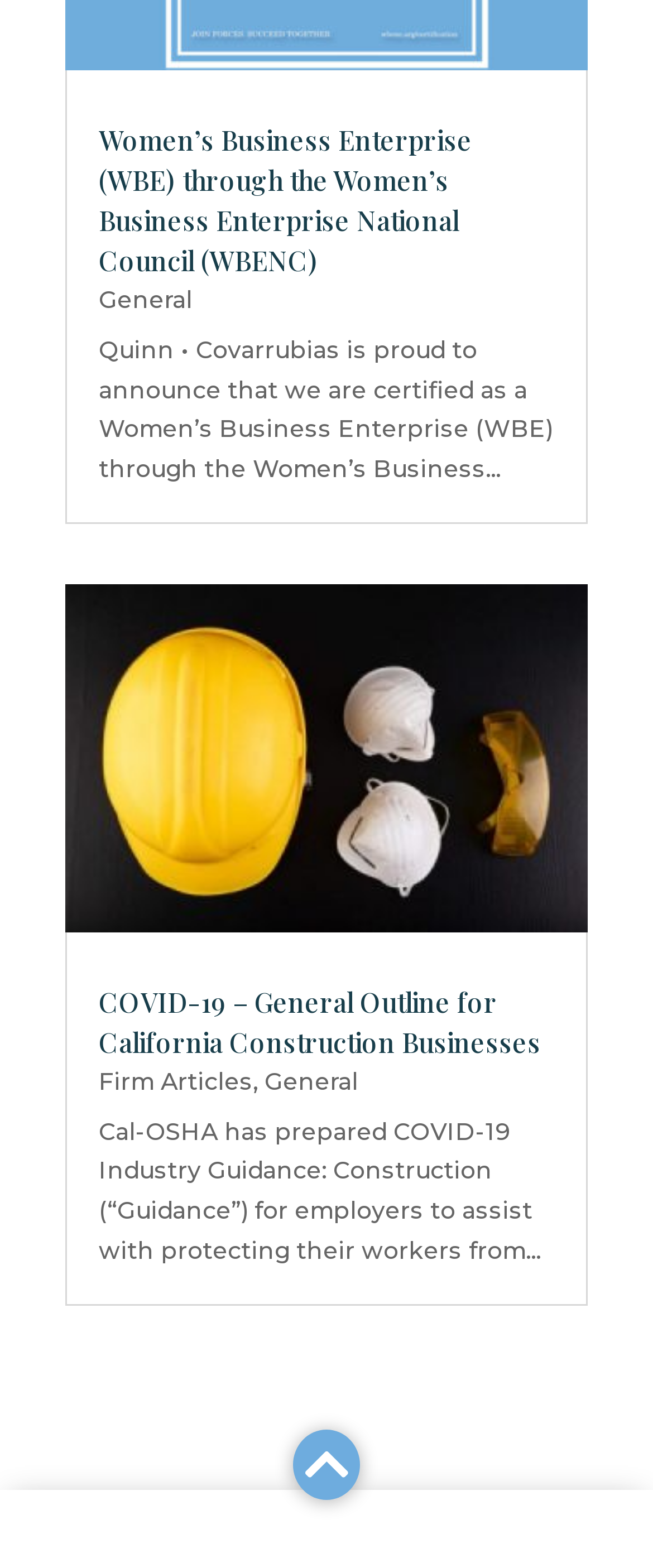Carefully examine the image and provide an in-depth answer to the question: What is Quinn • Covarrubias certified as?

The certification is mentioned in the static text 'Quinn • Covarrubias is proud to announce that we are certified as a Women’s Business Enterprise (WBE) through the Women’s Business Enterprise National Council (WBENC)...'.